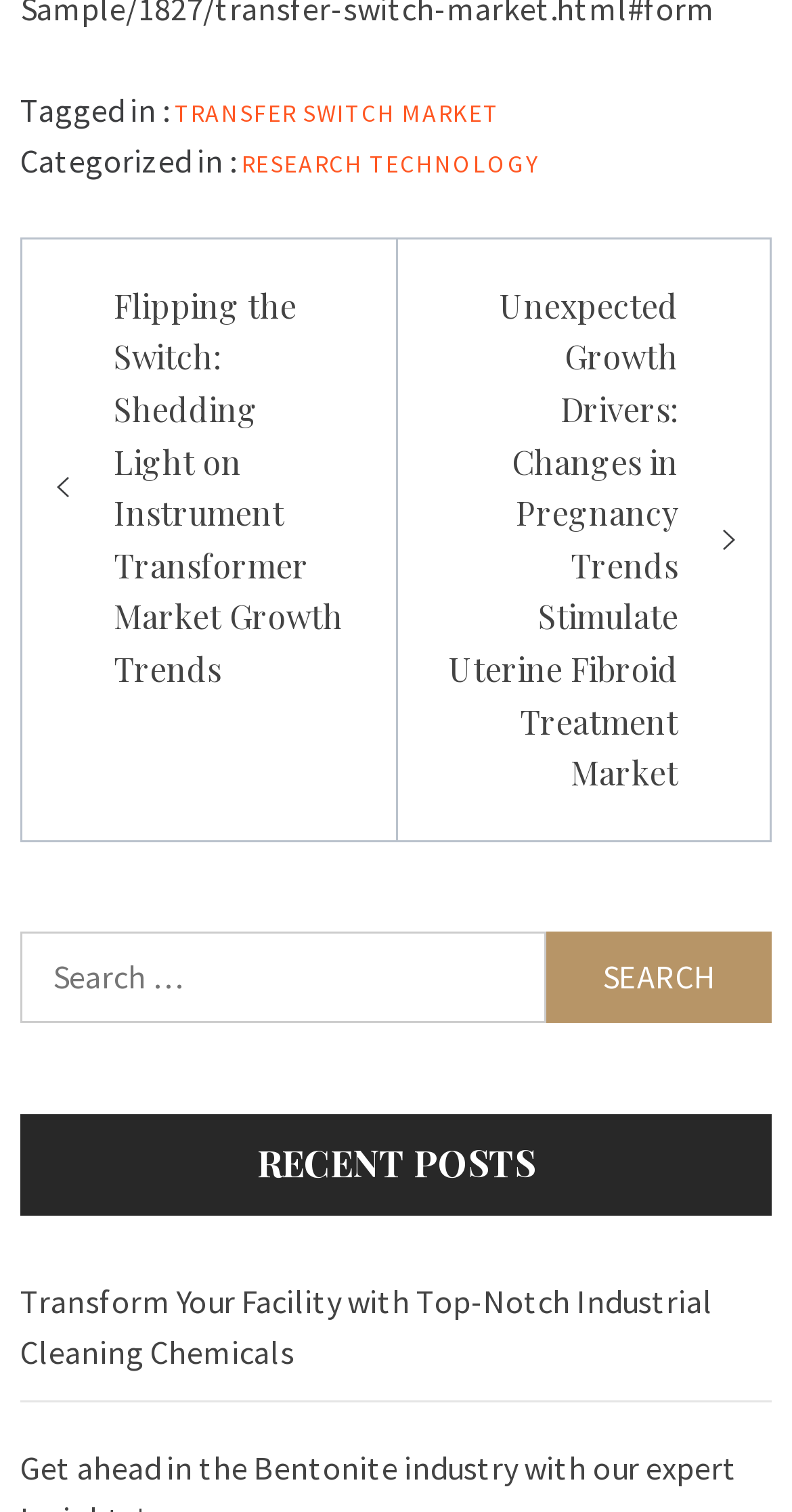Provide a short answer to the following question with just one word or phrase: What is the title of the first post?

Flipping the Switch